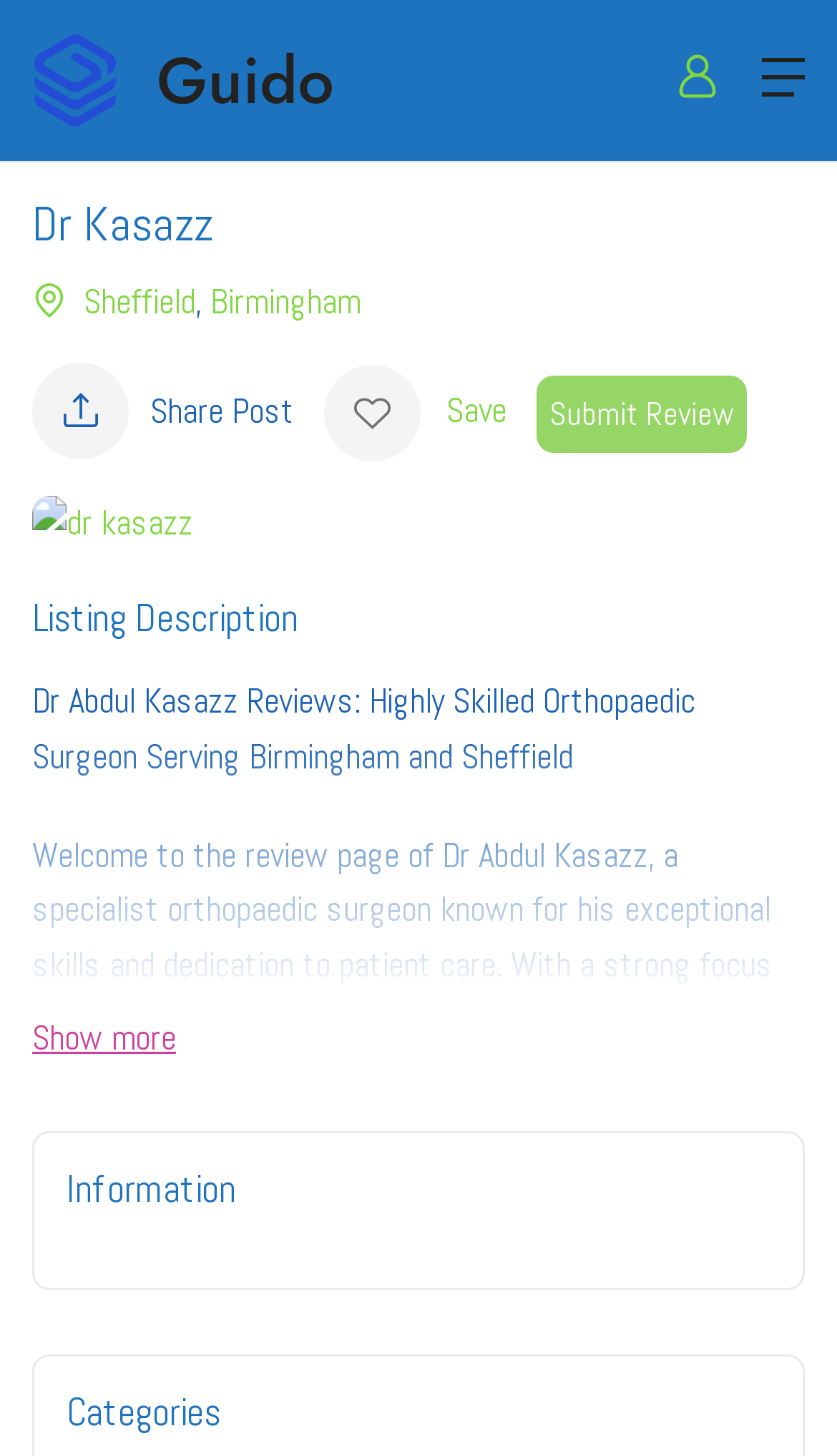How many cities are mentioned as served by Dr Kasazz?
Please provide a single word or phrase based on the screenshot.

Two